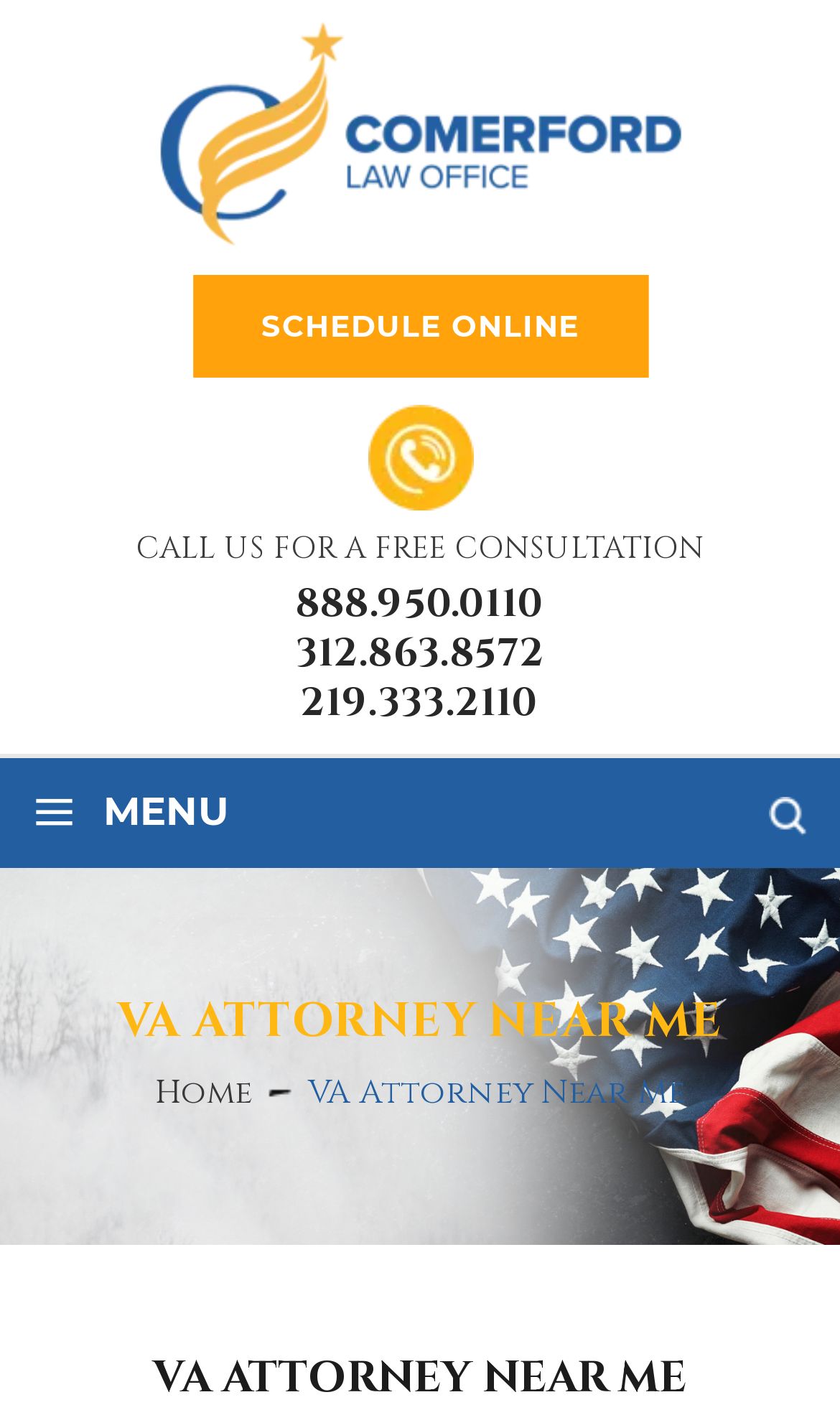Please provide a brief answer to the following inquiry using a single word or phrase:
What is the text on the button?

Clear